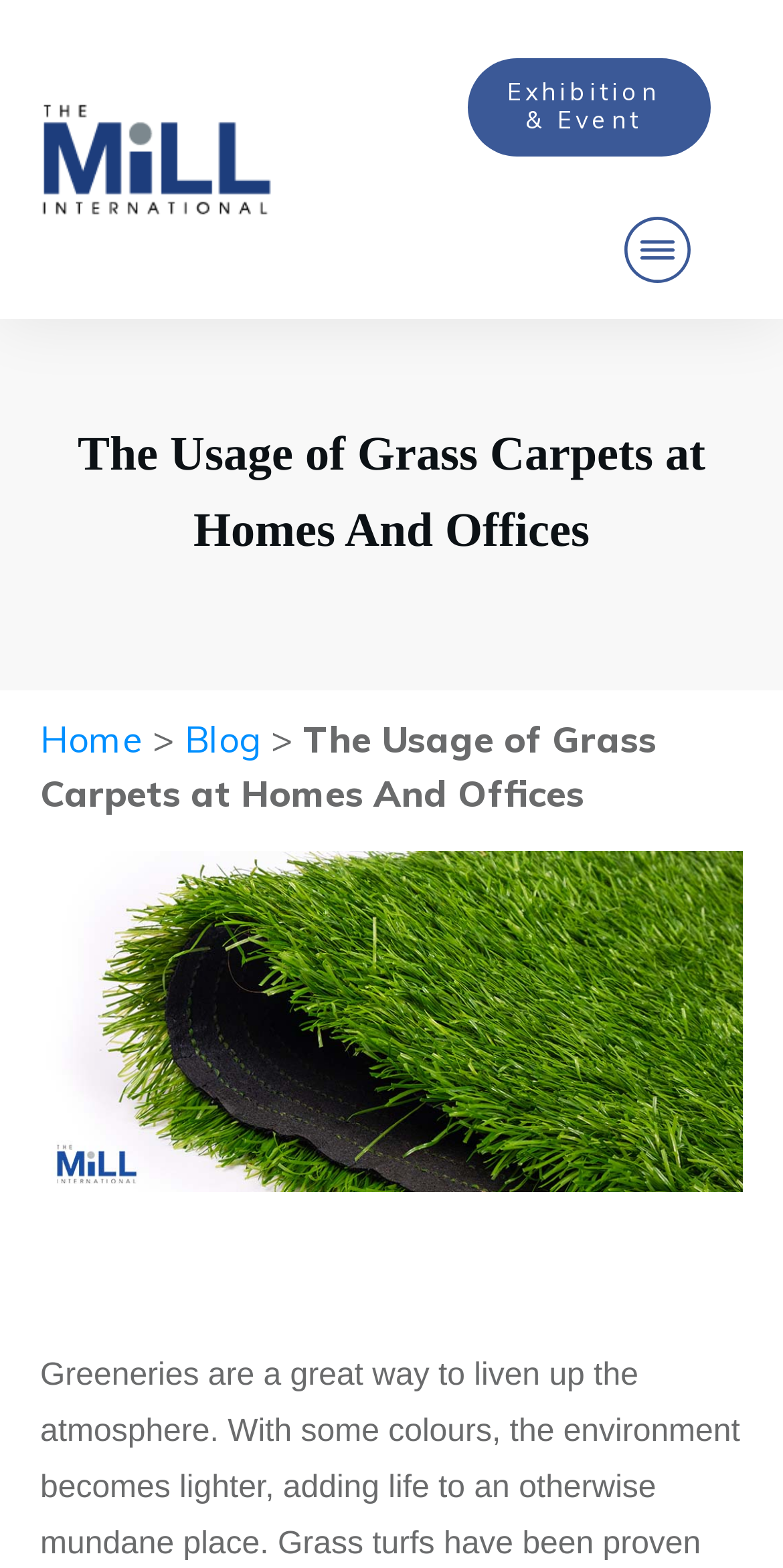Identify the coordinates of the bounding box for the element that must be clicked to accomplish the instruction: "Click on Exhibition & Event link".

[0.596, 0.037, 0.906, 0.099]